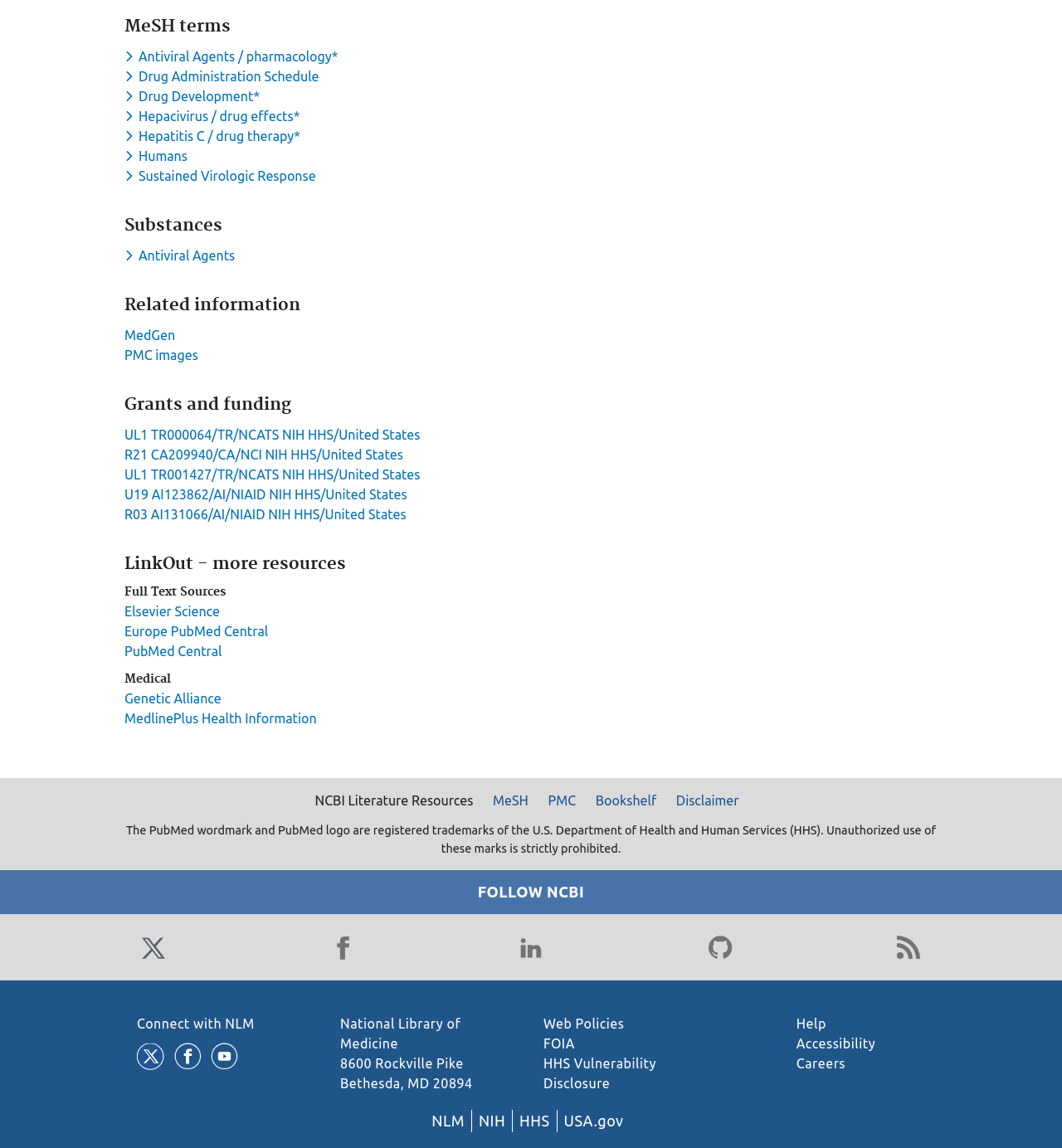Please answer the following question using a single word or phrase: 
What is the first substance listed?

Antiviral Agents